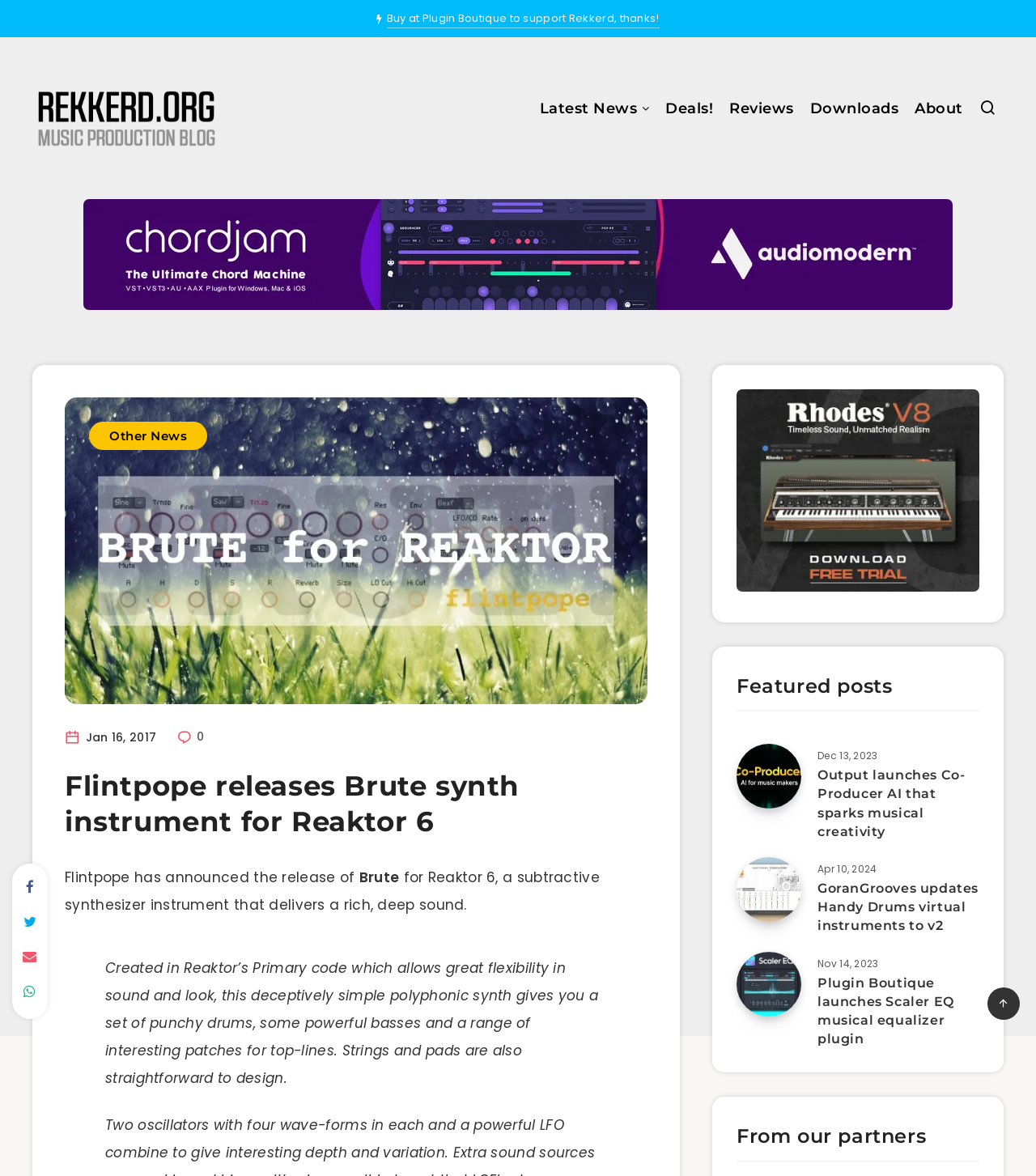Give a succinct answer to this question in a single word or phrase: 
What is the name of the website linked to the image 'Rekkerd.org'?

Rekkerd.org